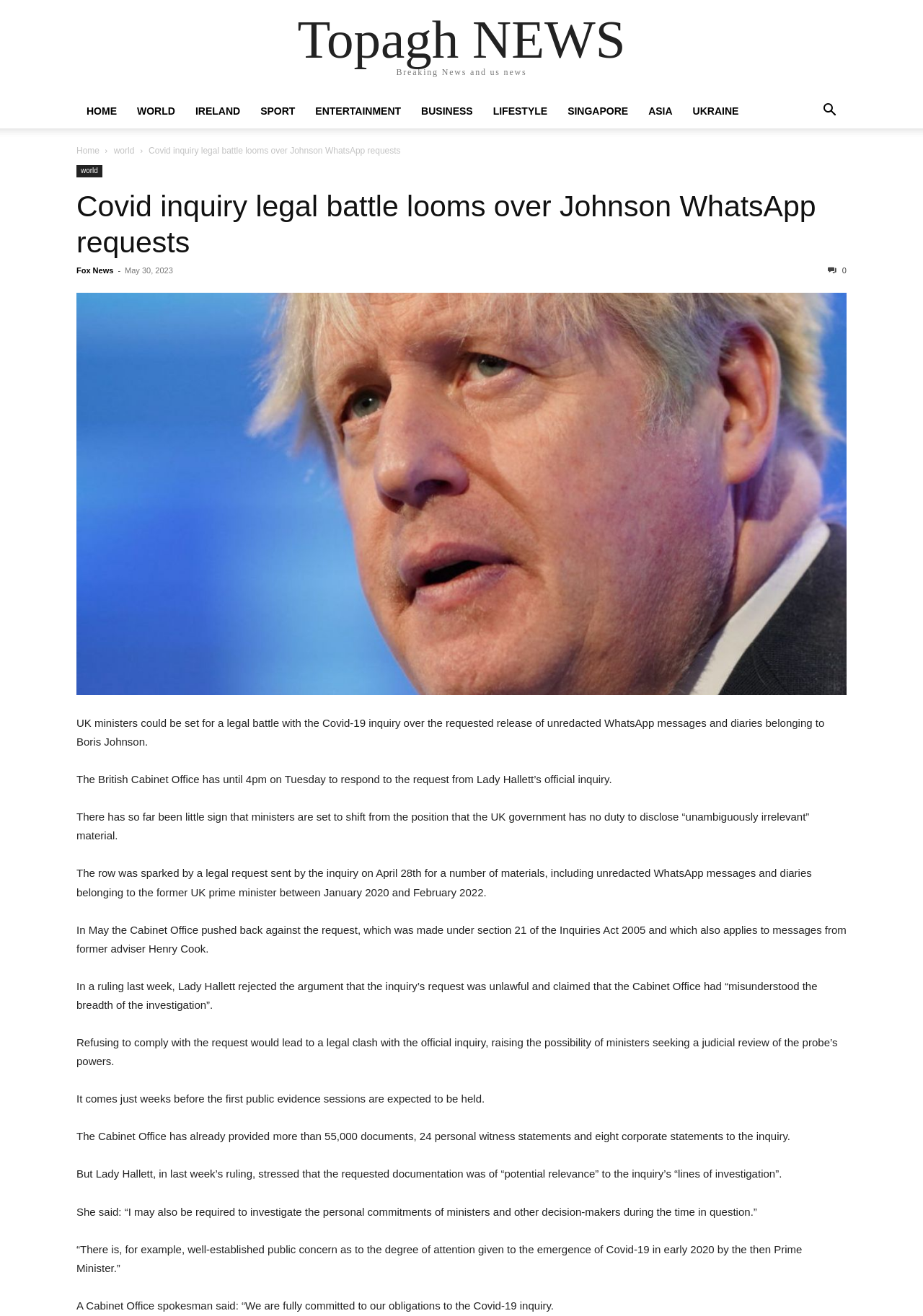Describe all the key features of the webpage in detail.

This webpage is a news article from Topagh NEWS, with a focus on a potential legal battle between UK ministers and the Covid-19 inquiry over the release of unredacted WhatsApp messages and diaries belonging to Boris Johnson. 

At the top of the page, there is a navigation bar with 11 links, including "HOME", "WORLD", "IRELAND", "SPORT", "ENTERTAINMENT", "BUSINESS", "LIFESTYLE", "SINGAPORE", "ASIA", and "UKRAINE". On the right side of the navigation bar, there is a "Search" button. 

Below the navigation bar, there is a header section with a link to "world" and a heading that reads "Covid inquiry legal battle looms over Johnson WhatsApp requests". Next to the heading, there is a link to "Fox News" and a timestamp indicating the article was published on May 30, 2023. 

The main content of the article is divided into several paragraphs, with a large image at the top. The article discusses the potential legal battle between UK ministers and the Covid-19 inquiry, with the inquiry requesting the release of unredacted WhatsApp messages and diaries belonging to Boris Johnson. The article quotes Lady Hallett, the head of the inquiry, and a Cabinet Office spokesman, and provides details on the inquiry's request and the government's response.